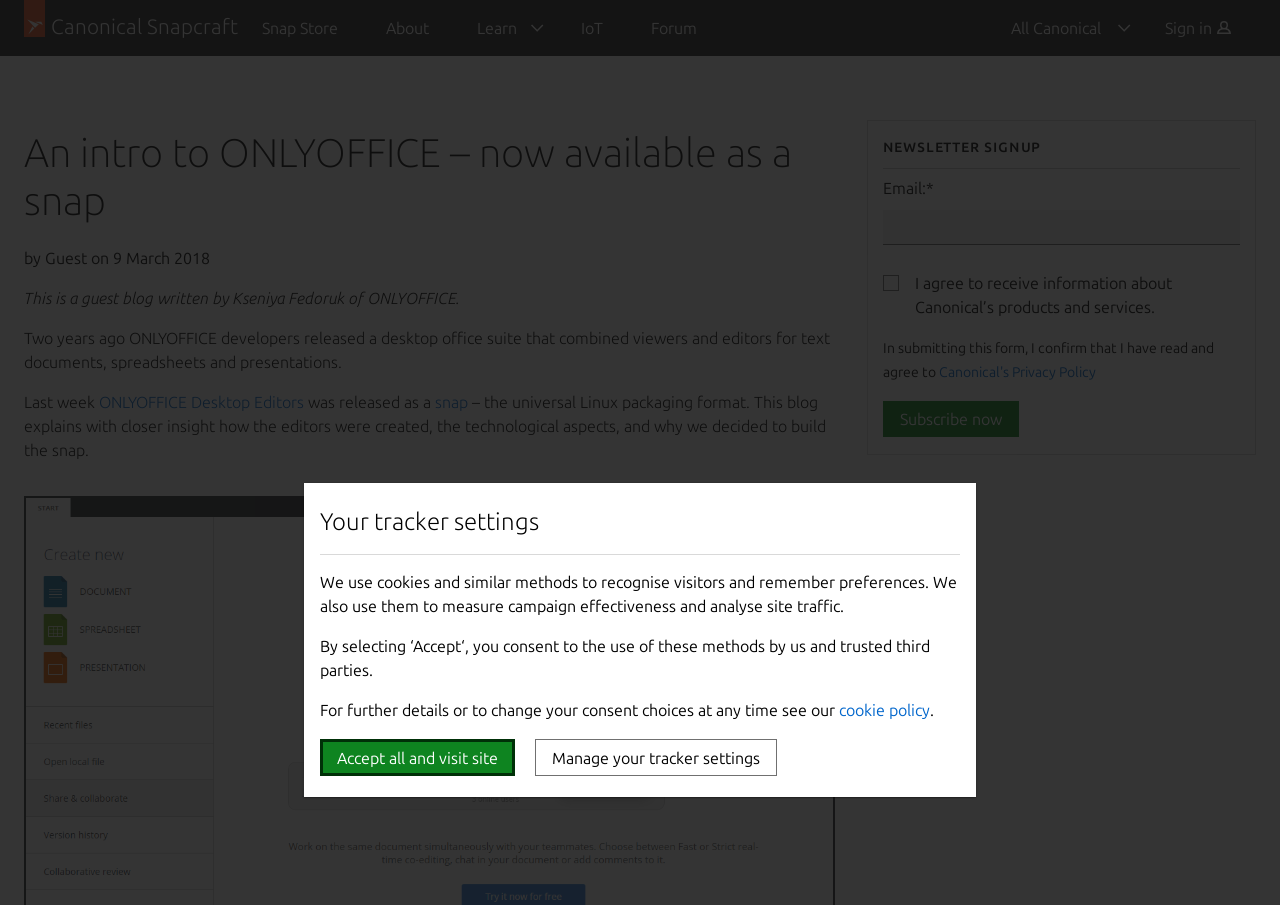Provide the bounding box coordinates of the UI element this sentence describes: "Sign in".

[0.891, 0.0, 0.981, 0.062]